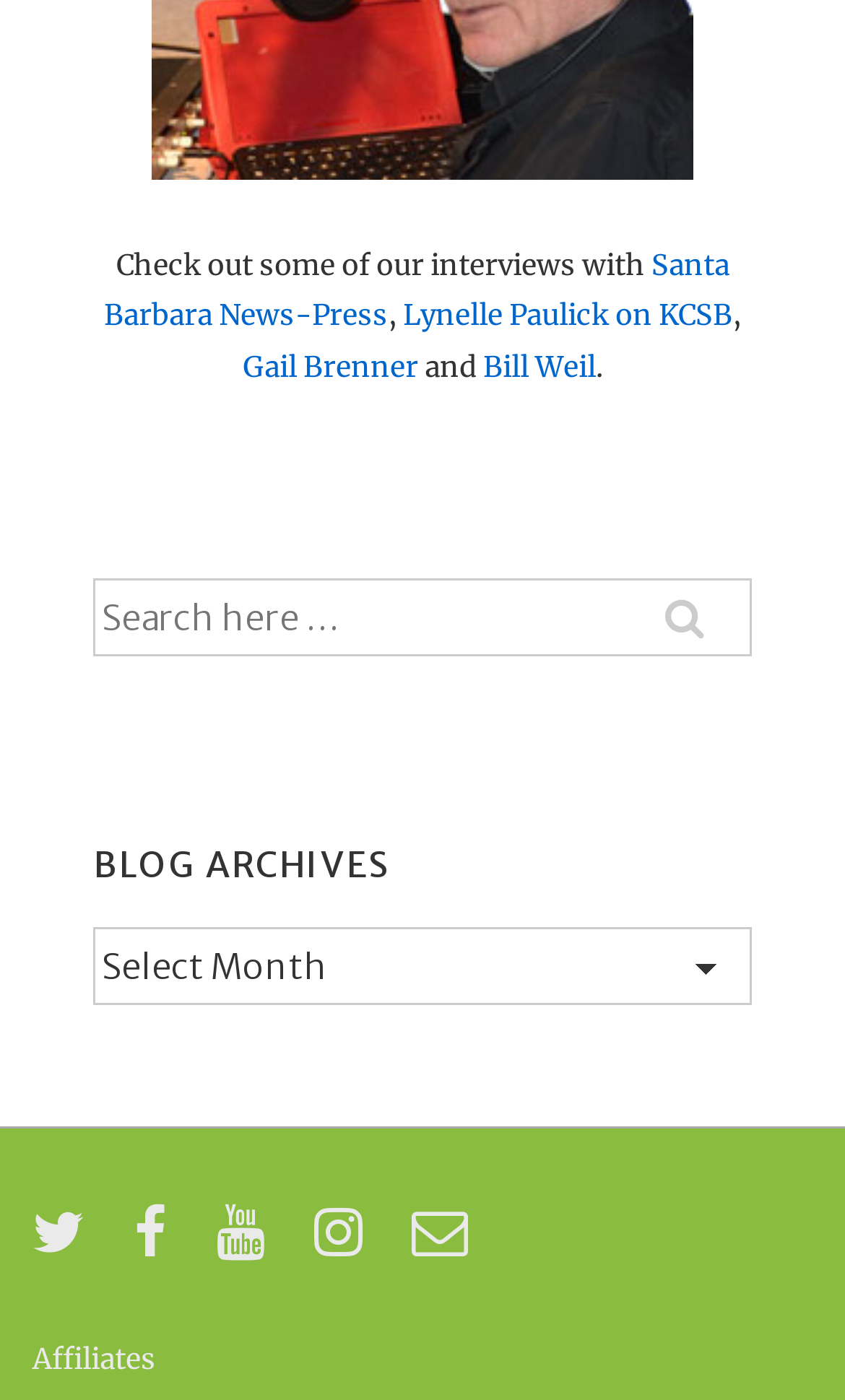What is the name of the last interview mentioned on the page?
Using the visual information, respond with a single word or phrase.

Bill Weil